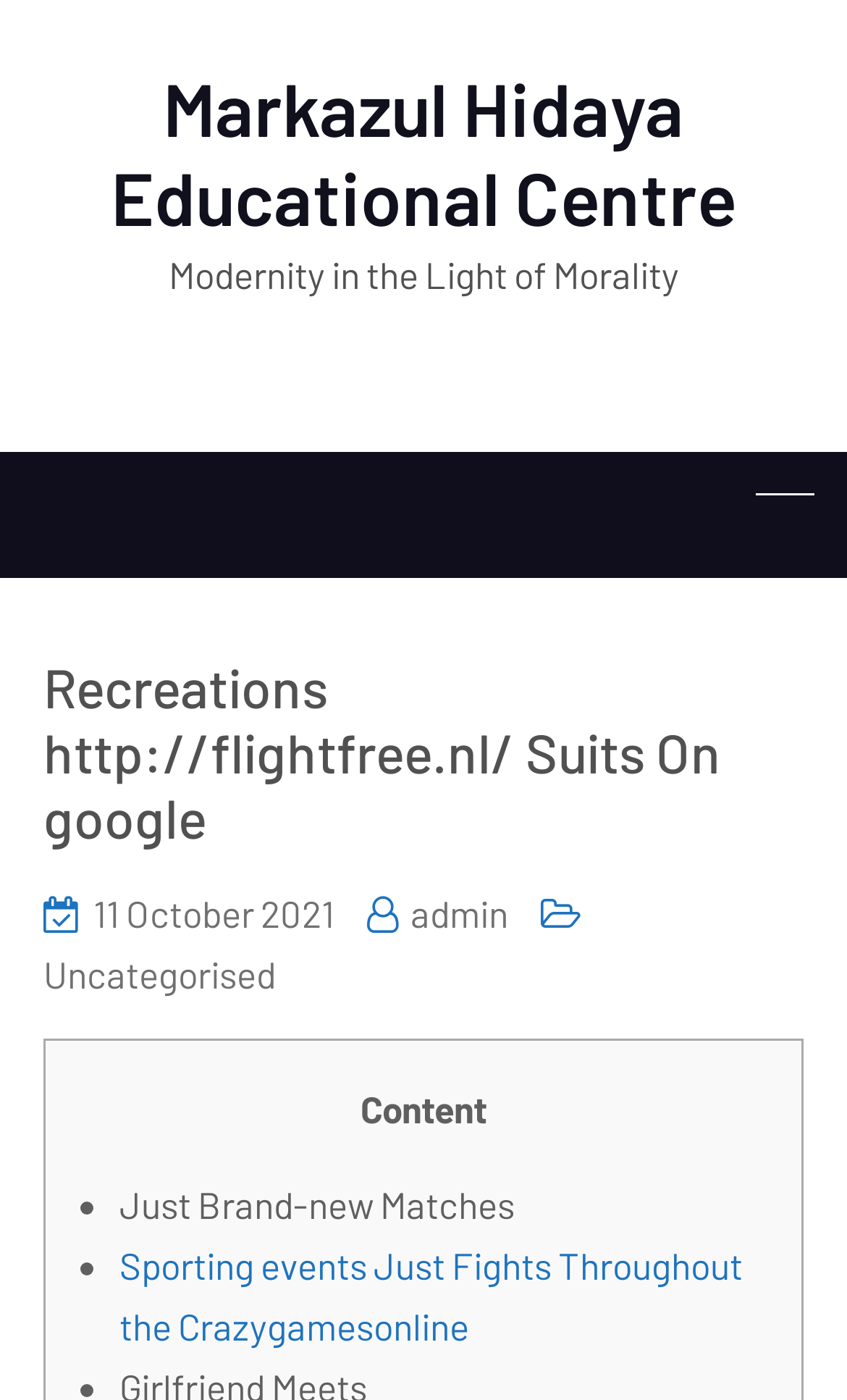Who is the author of the content?
With the help of the image, please provide a detailed response to the question.

The author of the content can be found in the link element with the text 'admin', which is located below the heading element.